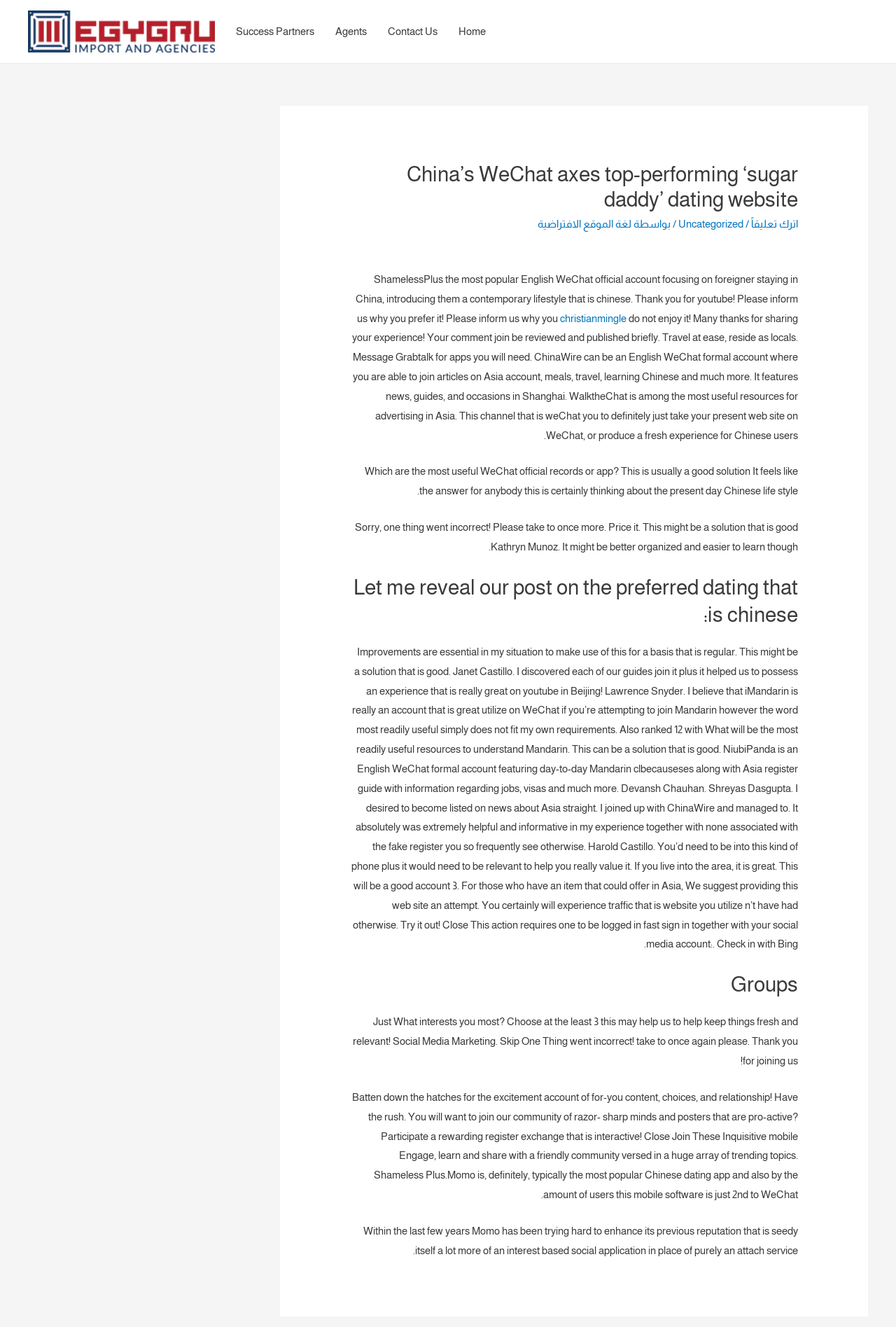What is the name of the Chinese dating app mentioned in the article?
Please give a detailed and elaborate explanation in response to the question.

I found this answer by reading the StaticText element that mentions Momo as a popular Chinese dating app, and also mentions that it is trying to improve its previous reputation.